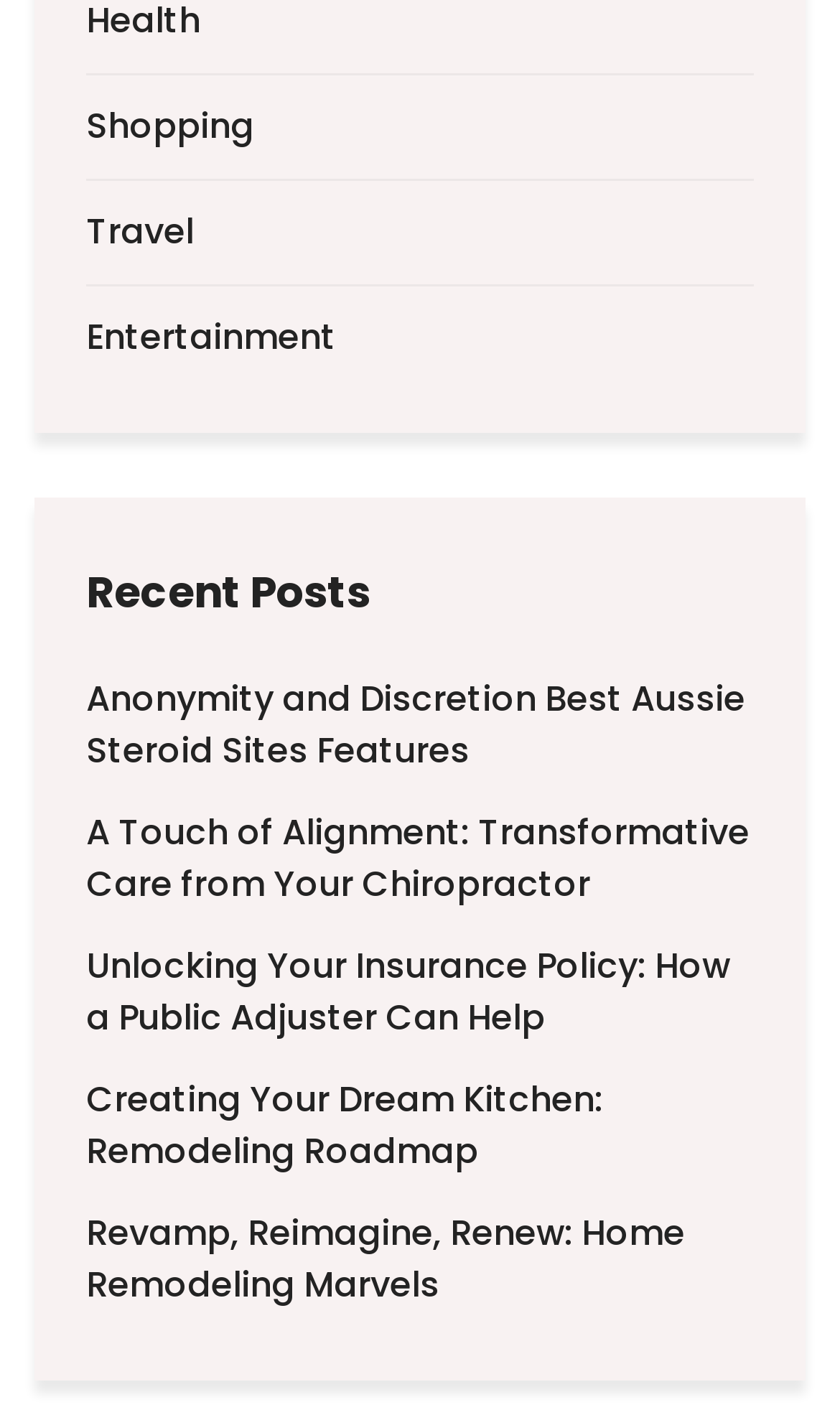Show the bounding box coordinates for the element that needs to be clicked to execute the following instruction: "Browse Revamp, Reimagine, Renew: Home Remodeling Marvels". Provide the coordinates in the form of four float numbers between 0 and 1, i.e., [left, top, right, bottom].

[0.103, 0.854, 0.897, 0.927]